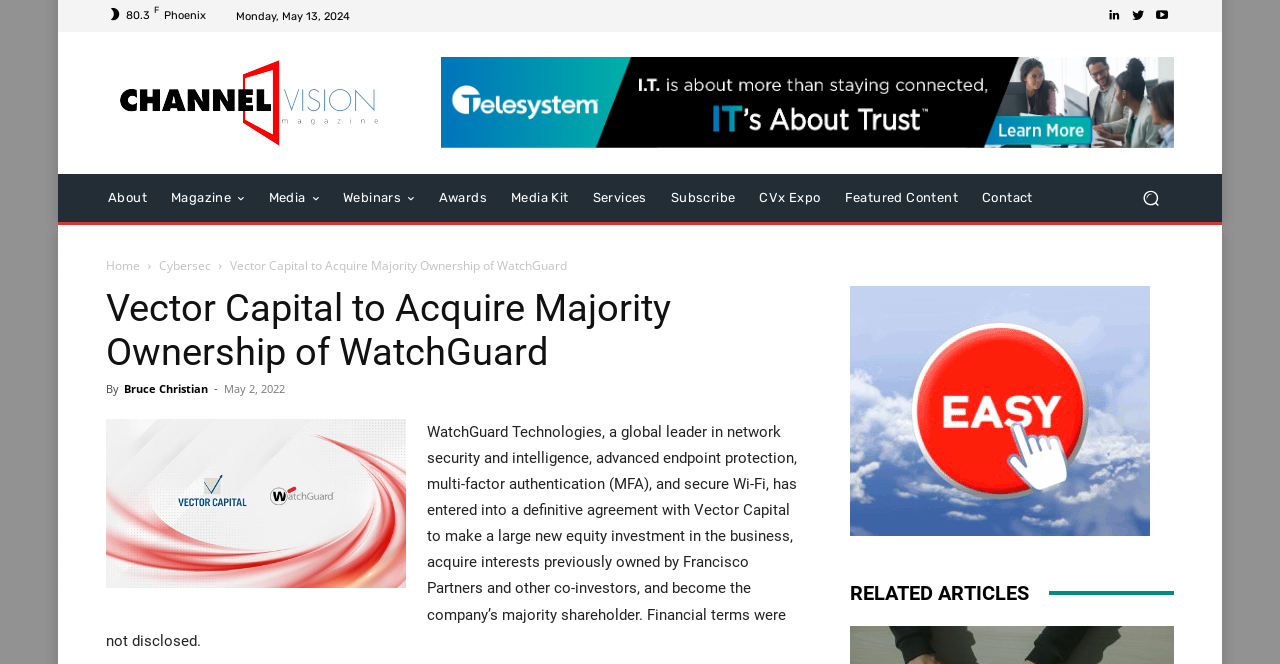What is the type of content that WatchGuard provides?
Look at the screenshot and give a one-word or phrase answer.

Network security and intelligence